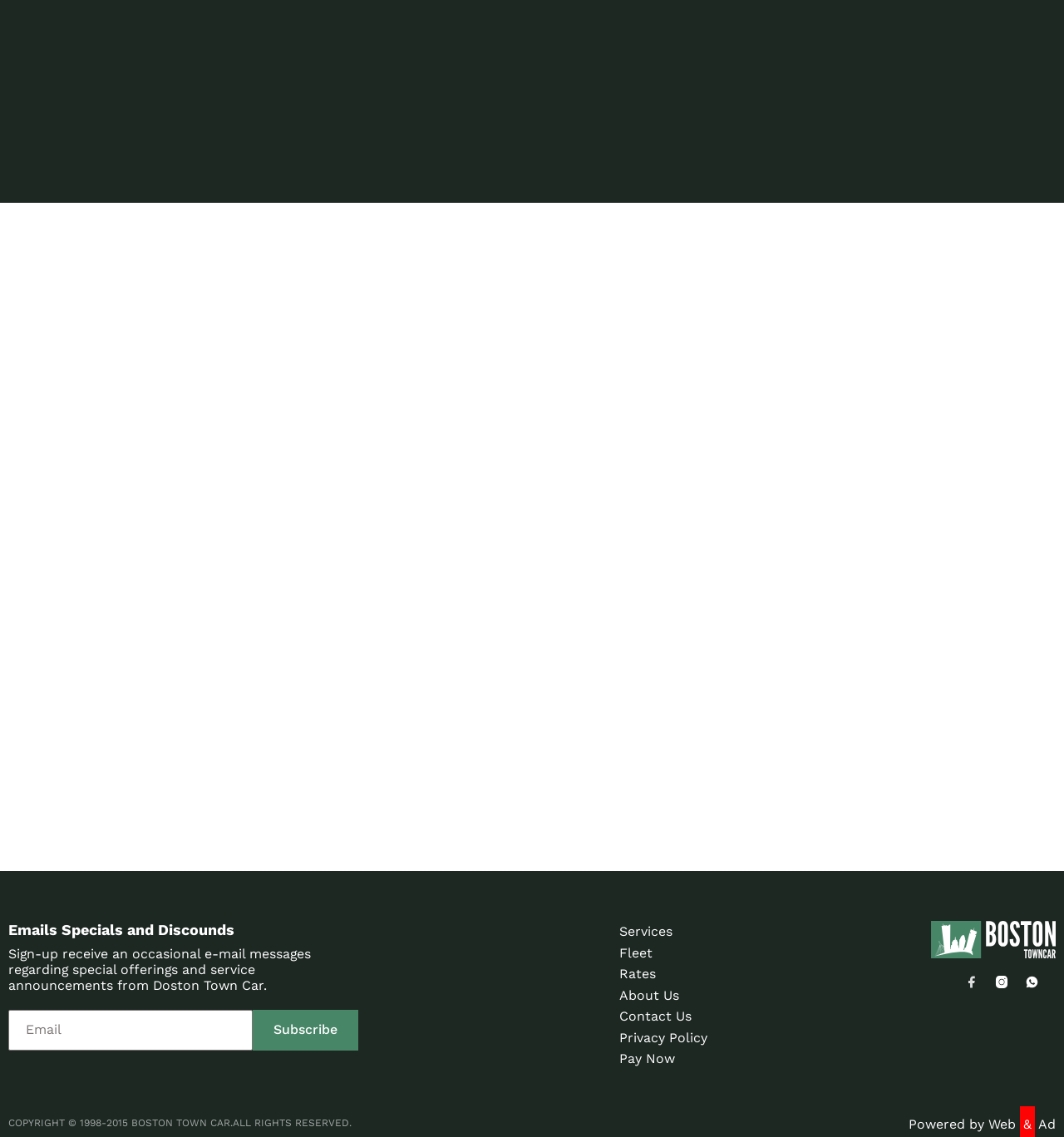Predict the bounding box of the UI element based on this description: "parent_node: Subscribe placeholder="Email"".

[0.008, 0.888, 0.238, 0.924]